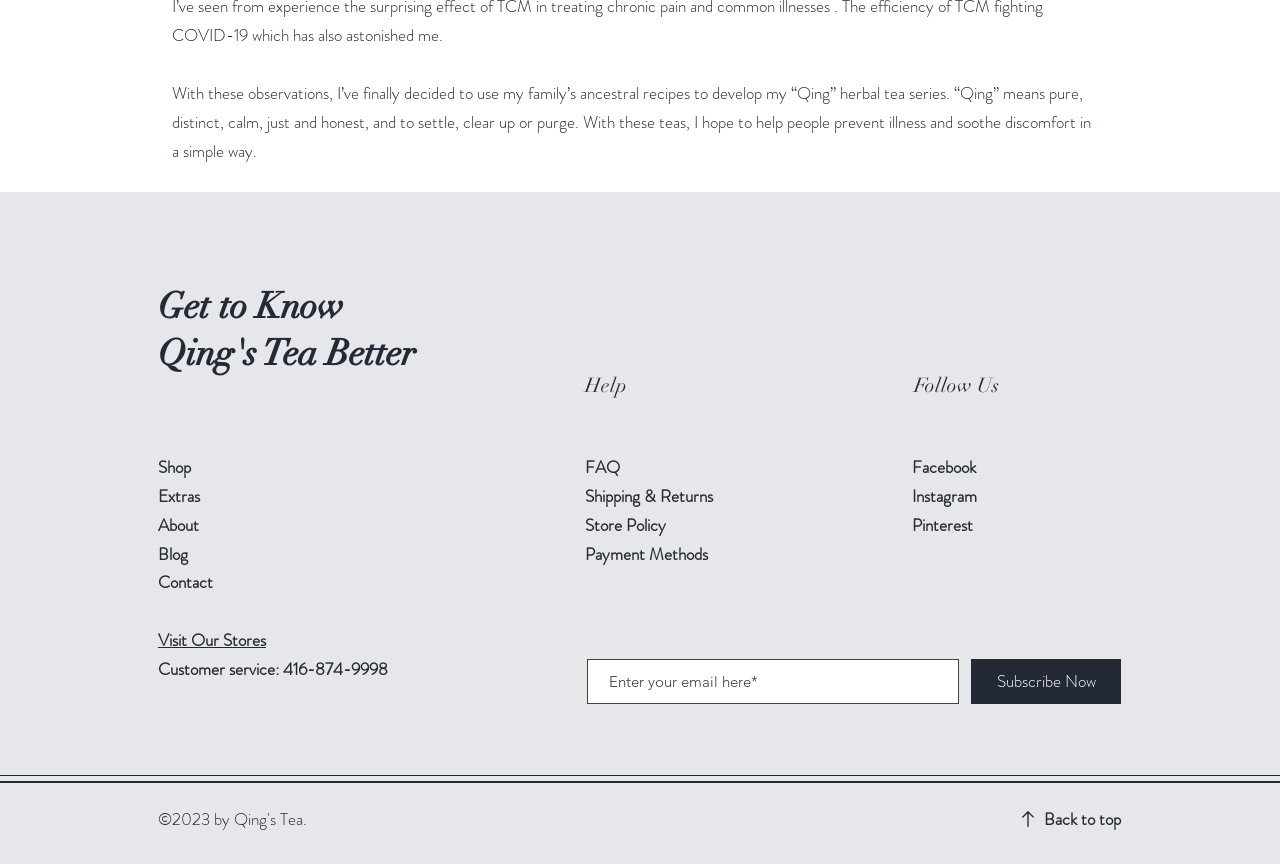What social media platforms can I follow Qing's Tea on?
We need a detailed and meticulous answer to the question.

The social media links are provided in the section labeled 'Follow Us', which is located at the bottom of the page, and include links to Facebook, Instagram, and Pinterest.